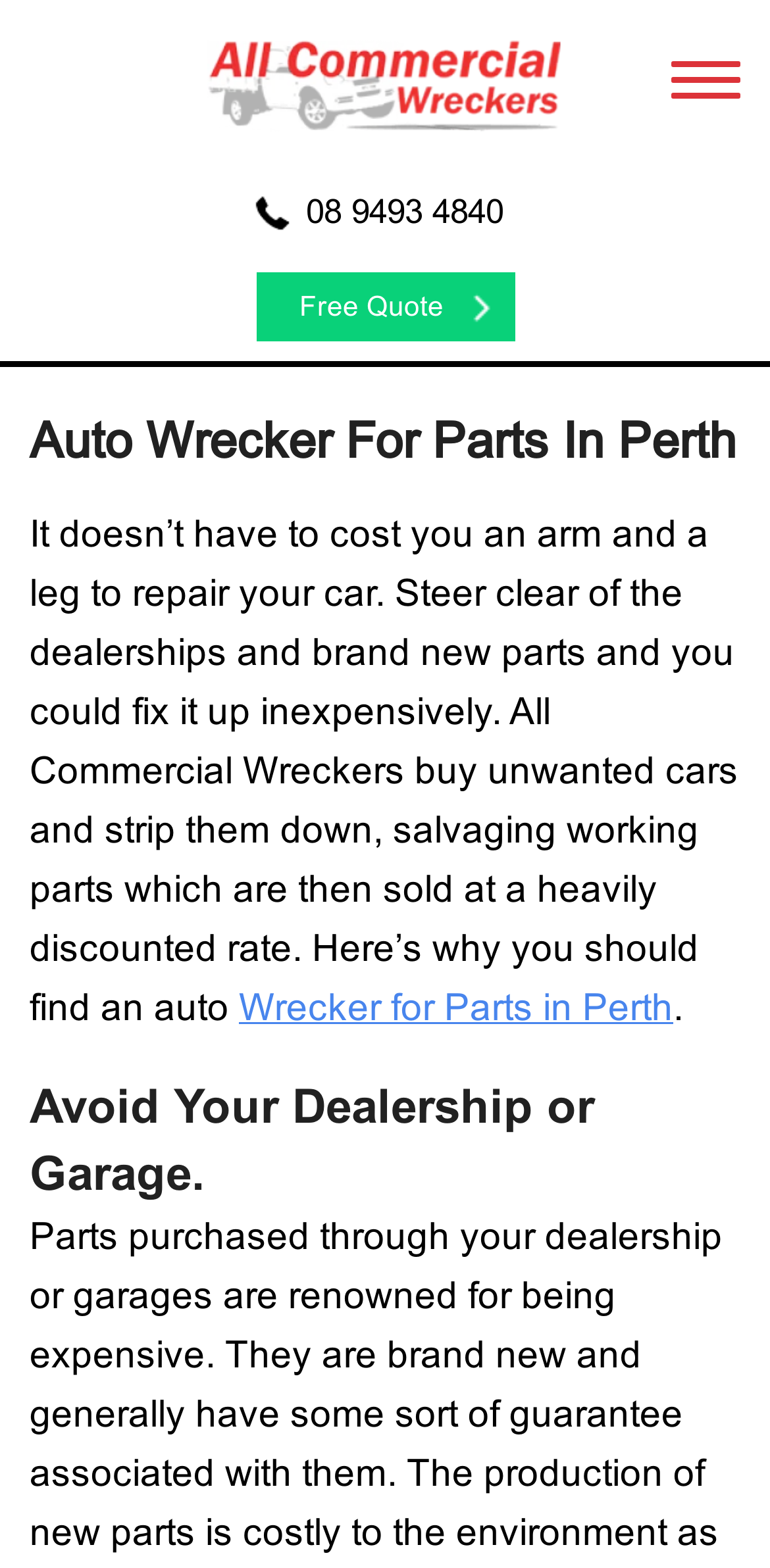Explain the webpage's layout and main content in detail.

The webpage is about All Commercial Wreckers in Perth, a company that sells quality car parts at an affordable price. At the top of the page, there is a logo with the company name "All commercial wreckers" accompanied by an image. Below the logo, there is a phone number "08 9493 4840" and a link to get a free quote.

On the left side of the page, there is a navigation menu with multiple links, including "Home", "About Us", "Cash For Cars", "Car Removals", "Services", and many more. These links are stacked vertically, with "Home" at the top and "Car Disposal Perth" at the bottom.

The main content of the page is divided into two sections. The first section has a heading "Auto Wrecker For Parts In Perth" and a paragraph of text that explains the benefits of buying car parts from All Commercial Wreckers instead of dealerships. The text is followed by a link to "Wrecker for Parts in Perth".

The second section has a heading "Avoid Your Dealership or Garage" and appears to be a continuation of the previous section, but the text is not provided.

There are no images on the page except for the company logo. Overall, the page has a simple layout with a focus on providing information about the company and its services.